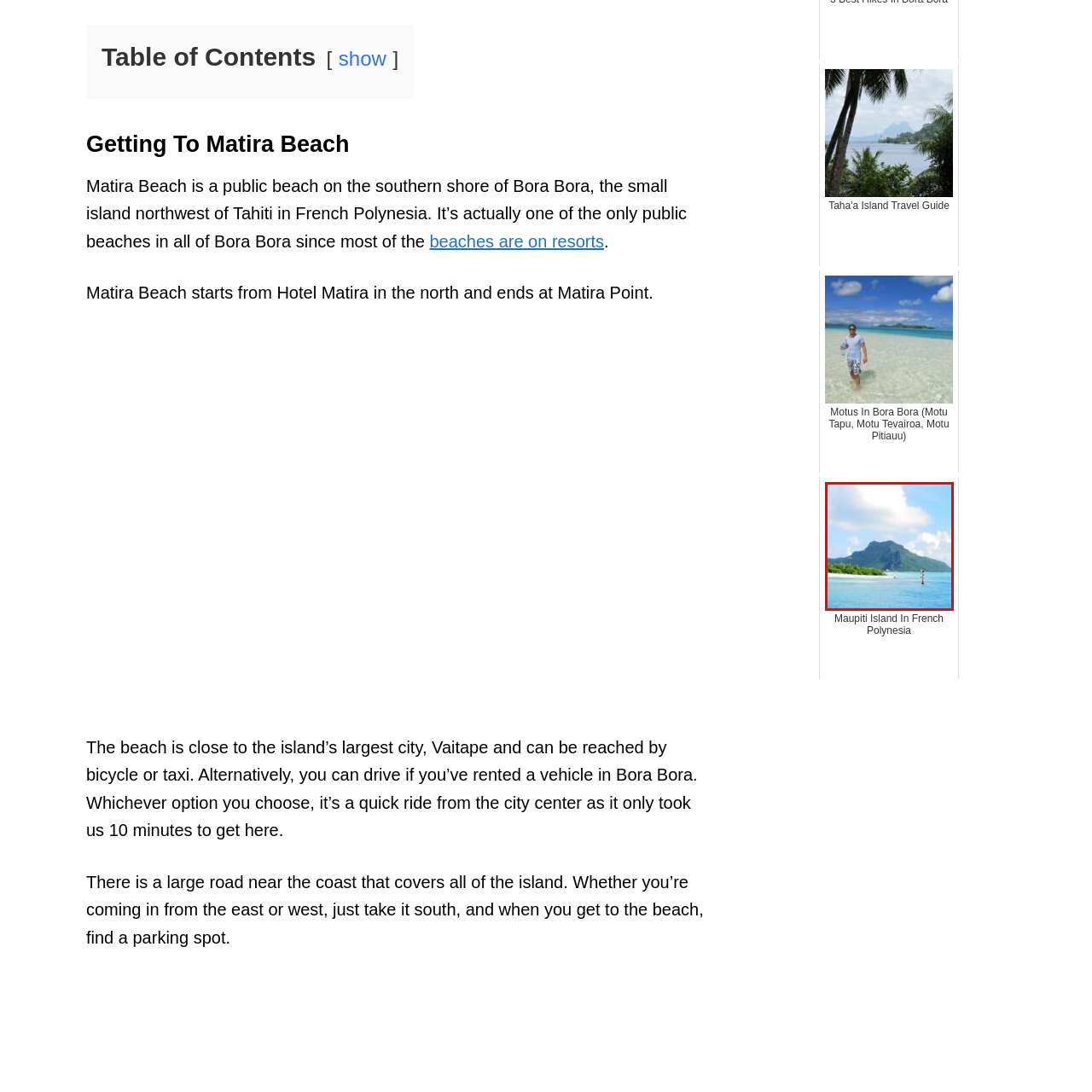Offer a comprehensive narrative for the image inside the red bounding box.

The image captures a stunning view of Maupiti Island in French Polynesia. In the foreground, clear turquoise waters gently lap against a white sandy beach, inviting visitors to explore its serene beauty. A distinctive red and white marker buoy stands in the water, guiding boats towards the tranquil shores. In the background, the lush green landscape of the island rises dramatically, with a rugged mountain silhouette creating a striking contrast against the bright blue sky dotted with fluffy white clouds. This idyllic scene exemplifies the natural paradise that characterizes the islands of French Polynesia, enticing travelers with its picturesque surroundings.